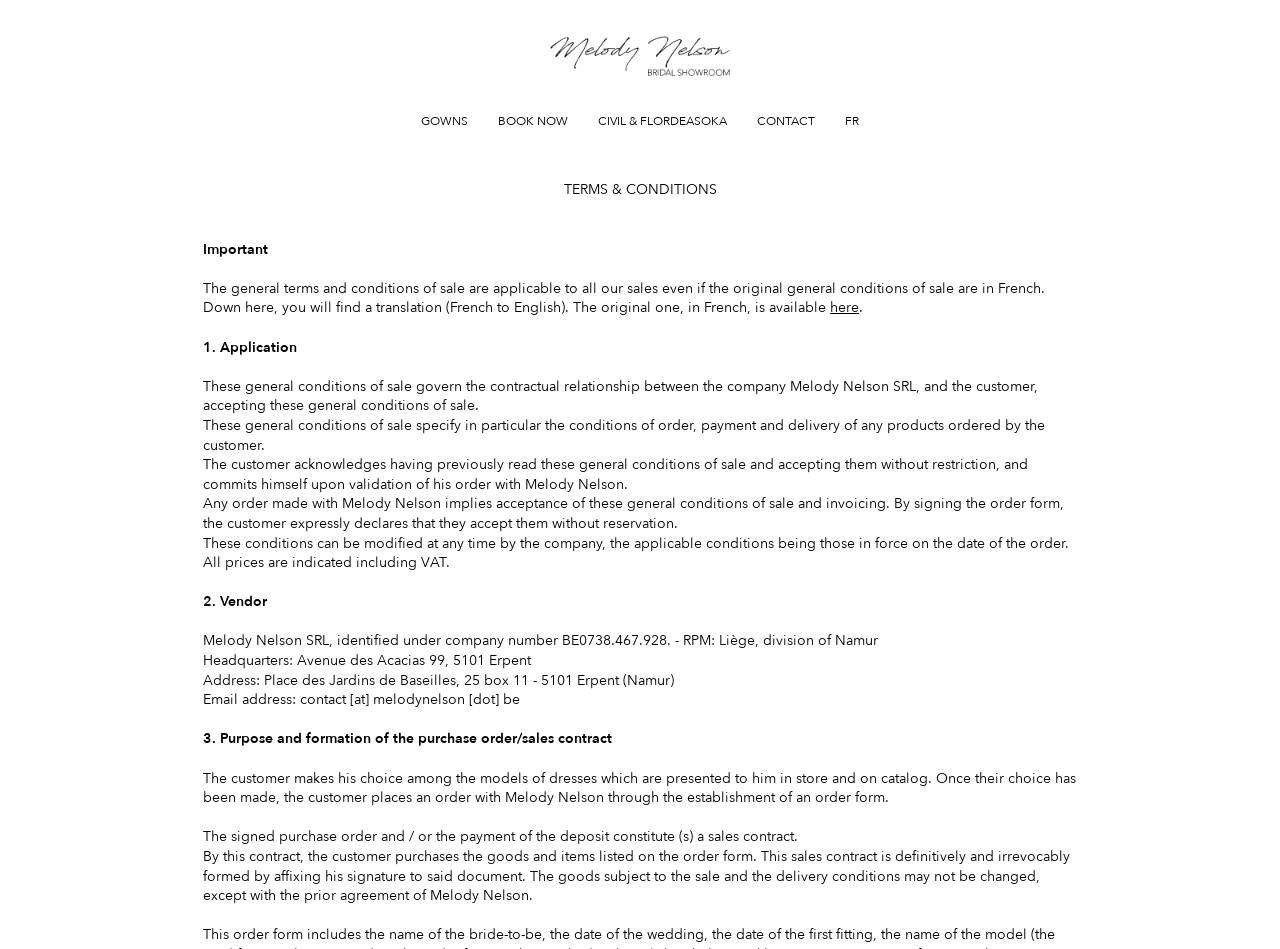What is the address of Melody Nelson's headquarters?
Based on the screenshot, give a detailed explanation to answer the question.

The address of Melody Nelson's headquarters can be found in the vendor information section, which states 'Headquarters: Avenue des Acacias 99, 5101 Erpent'.